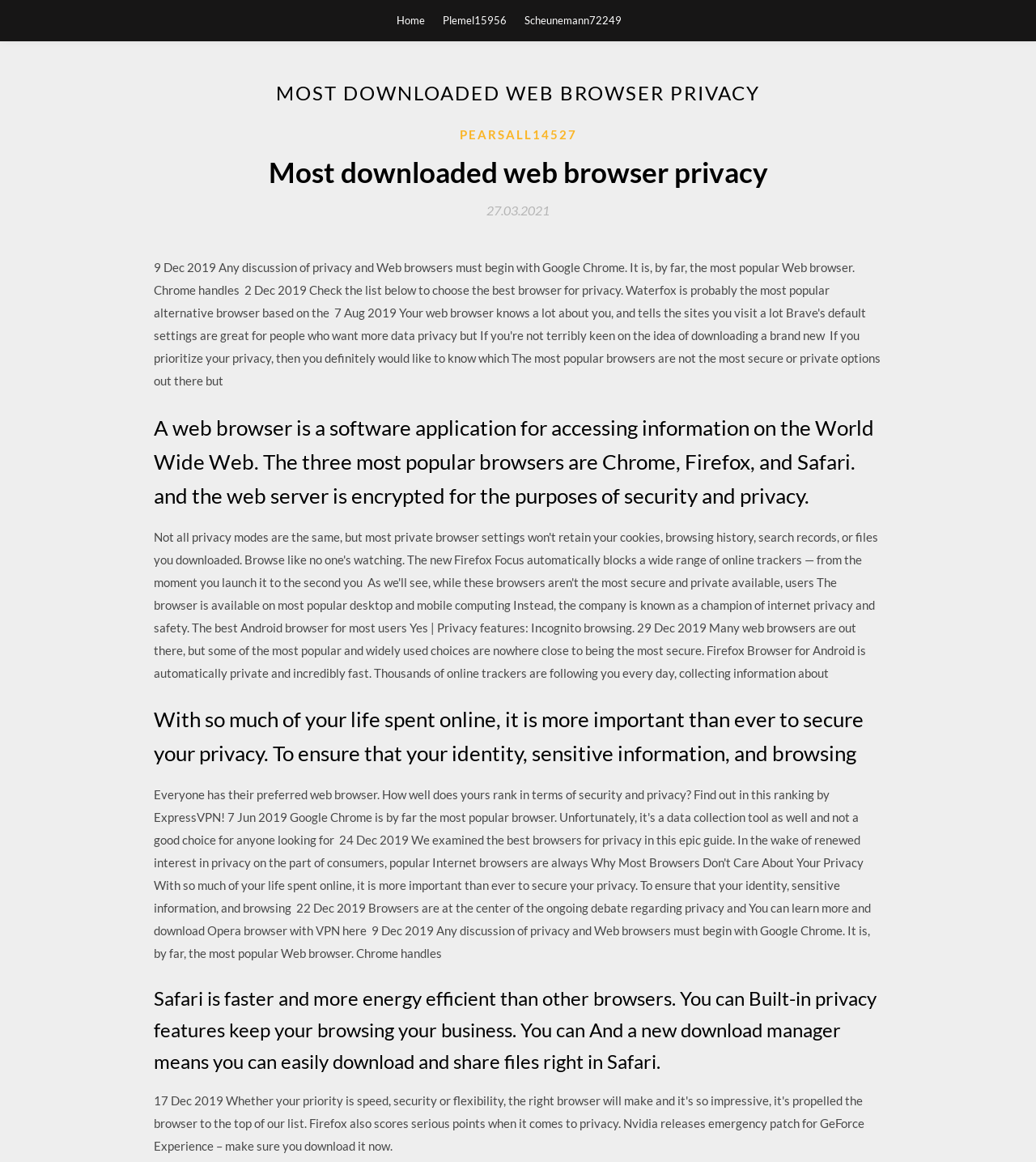Extract the primary header of the webpage and generate its text.

MOST DOWNLOADED WEB BROWSER PRIVACY